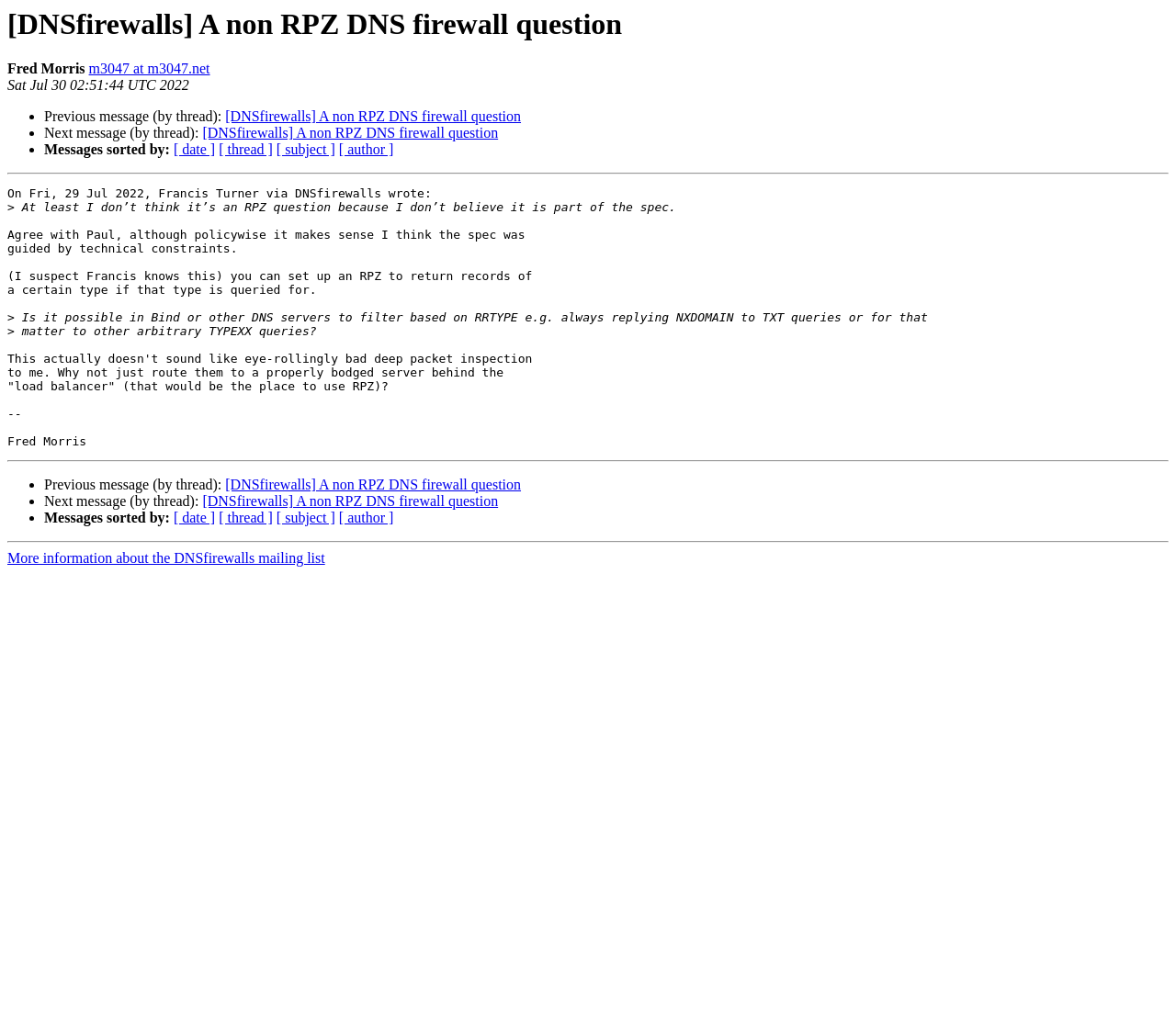Who is the author of the message?
Please use the visual content to give a single word or phrase answer.

Fred Morris